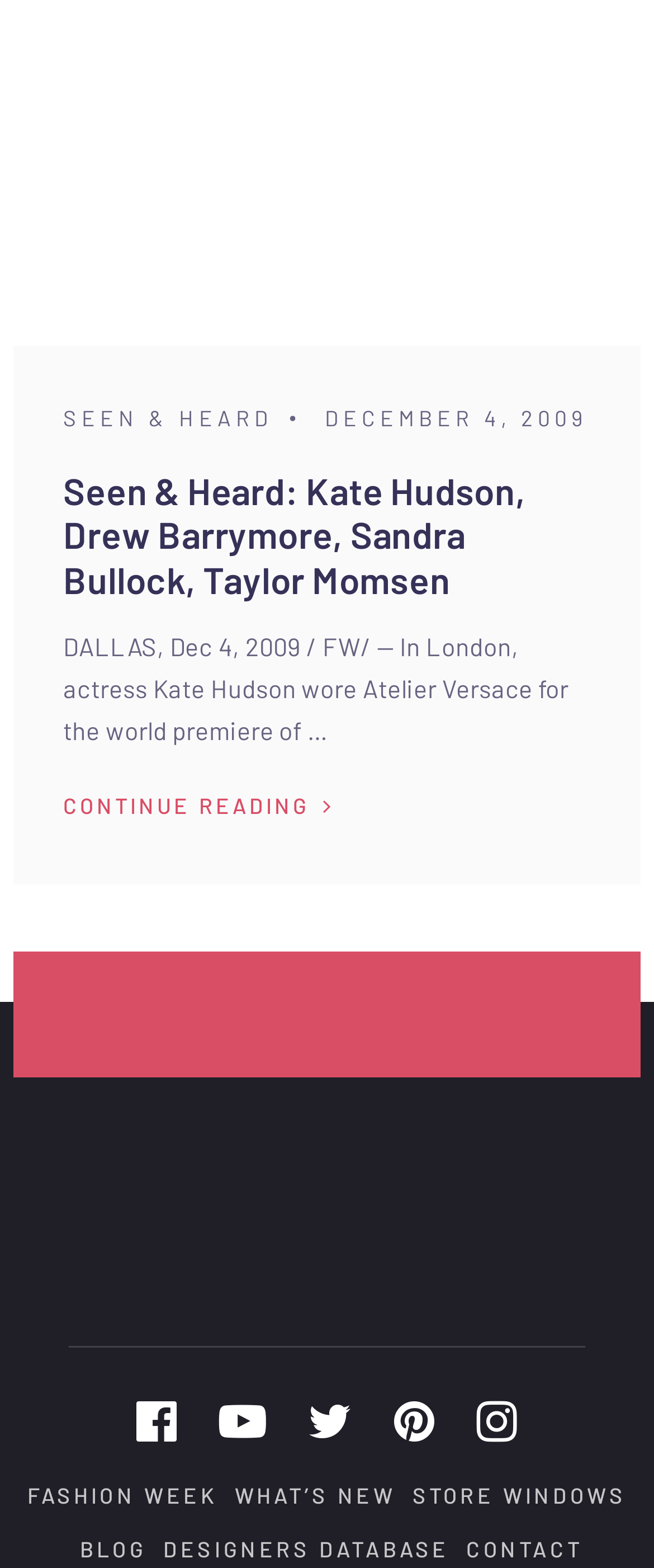Locate the bounding box coordinates of the clickable region necessary to complete the following instruction: "read the article about Kate Hudson, Drew Barrymore, Sandra Bullock, and Taylor Momsen". Provide the coordinates in the format of four float numbers between 0 and 1, i.e., [left, top, right, bottom].

[0.097, 0.298, 0.903, 0.383]